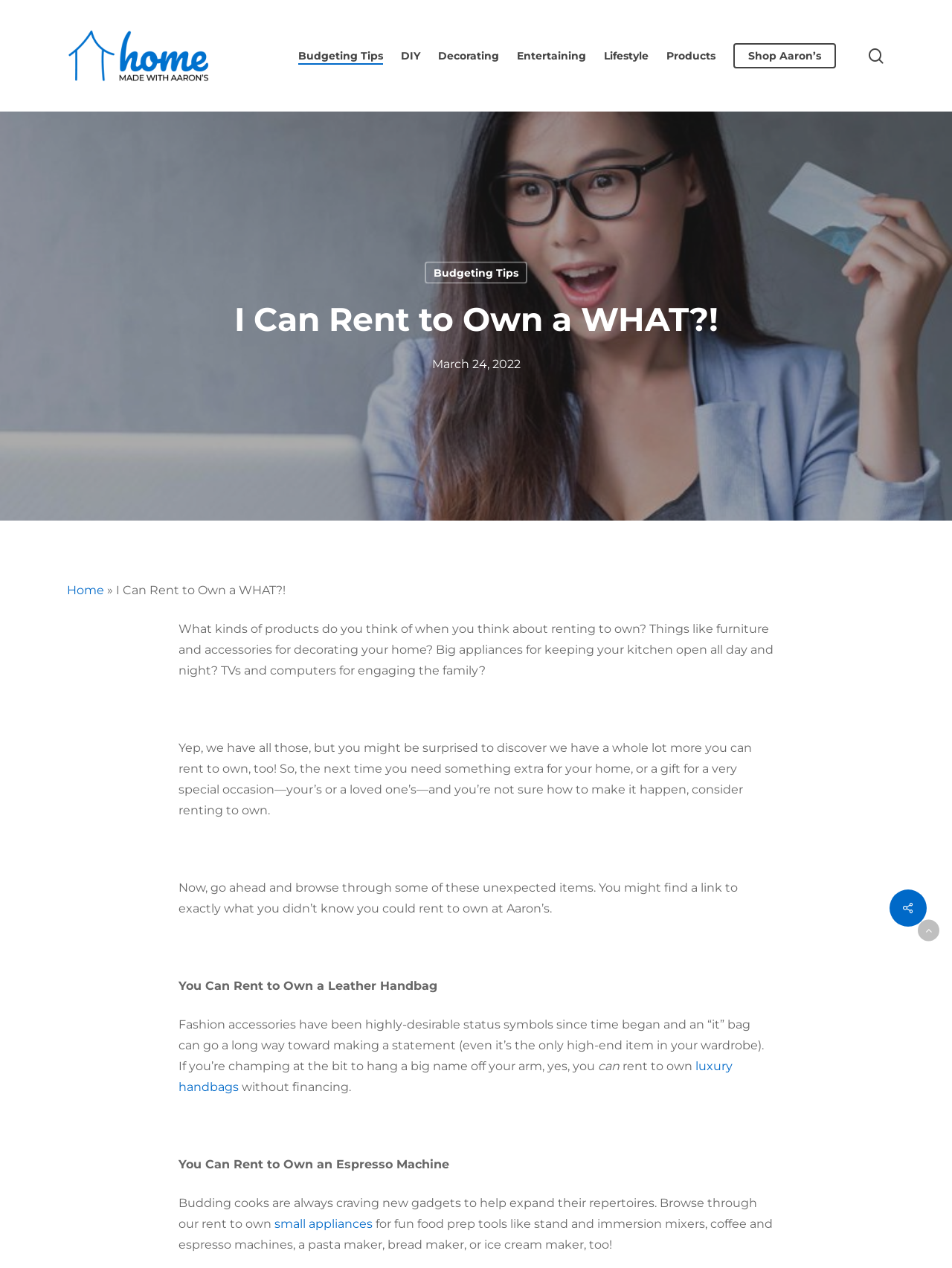Using the format (top-left x, top-left y, bottom-right x, bottom-right y), provide the bounding box coordinates for the described UI element. All values should be floating point numbers between 0 and 1: alt="Home Made with Aaron's"

[0.07, 0.023, 0.222, 0.065]